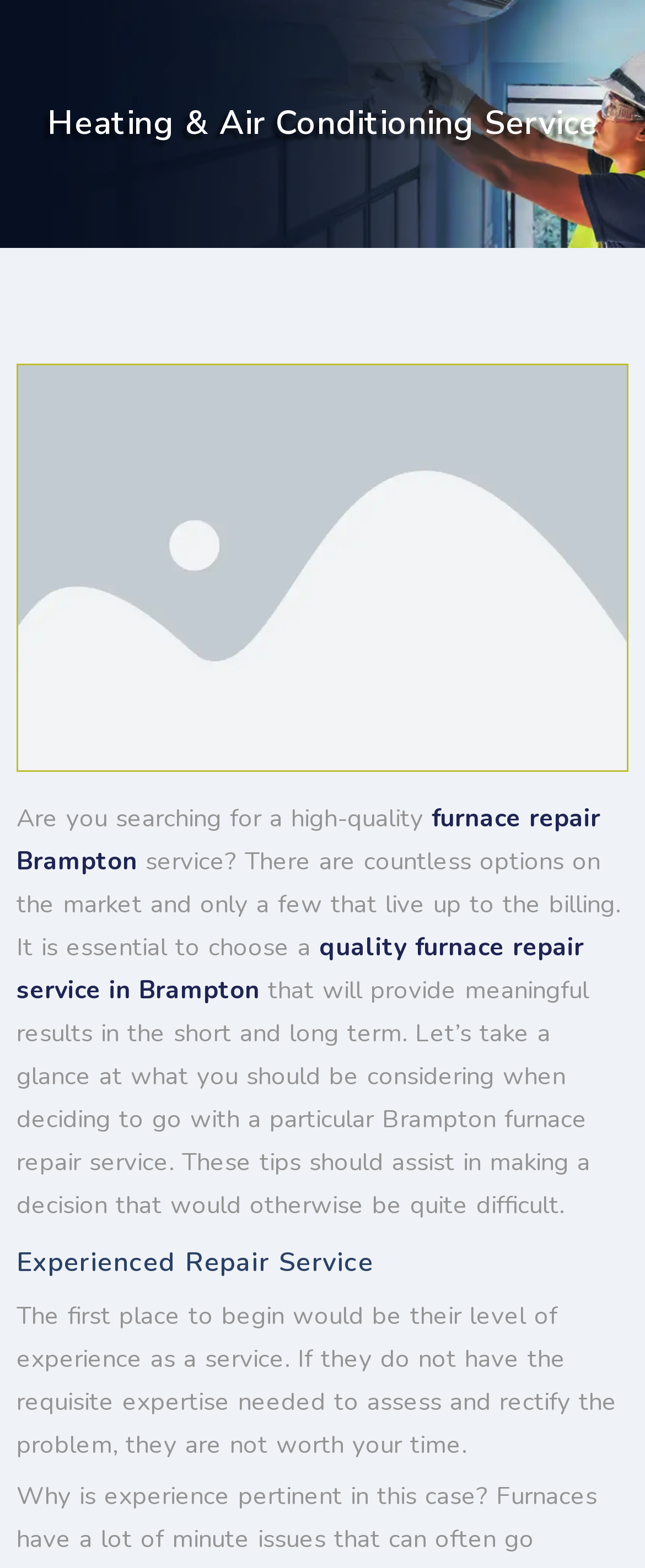Provide a comprehensive description of the webpage.

The webpage is about a 24/7 emergency furnace repair service in Brampton, Ontario, offering 100% satisfaction and same-day service, as well as maintenance and installations. 

At the top of the page, there is a heading that reads "Heating & Air Conditioning Service". Below this heading, there is a paragraph of text that discusses the importance of choosing a high-quality furnace repair service. This paragraph is divided into three sections, with two links in between, "furnace repair Brampton" and "quality furnace repair service in Brampton", which are likely clickable text that leads to more information about the service. 

Further down the page, there is another heading that reads "Experienced Repair Service". Below this heading, there is a block of text that explains the importance of considering the level of experience of a furnace repair service when deciding which one to choose.